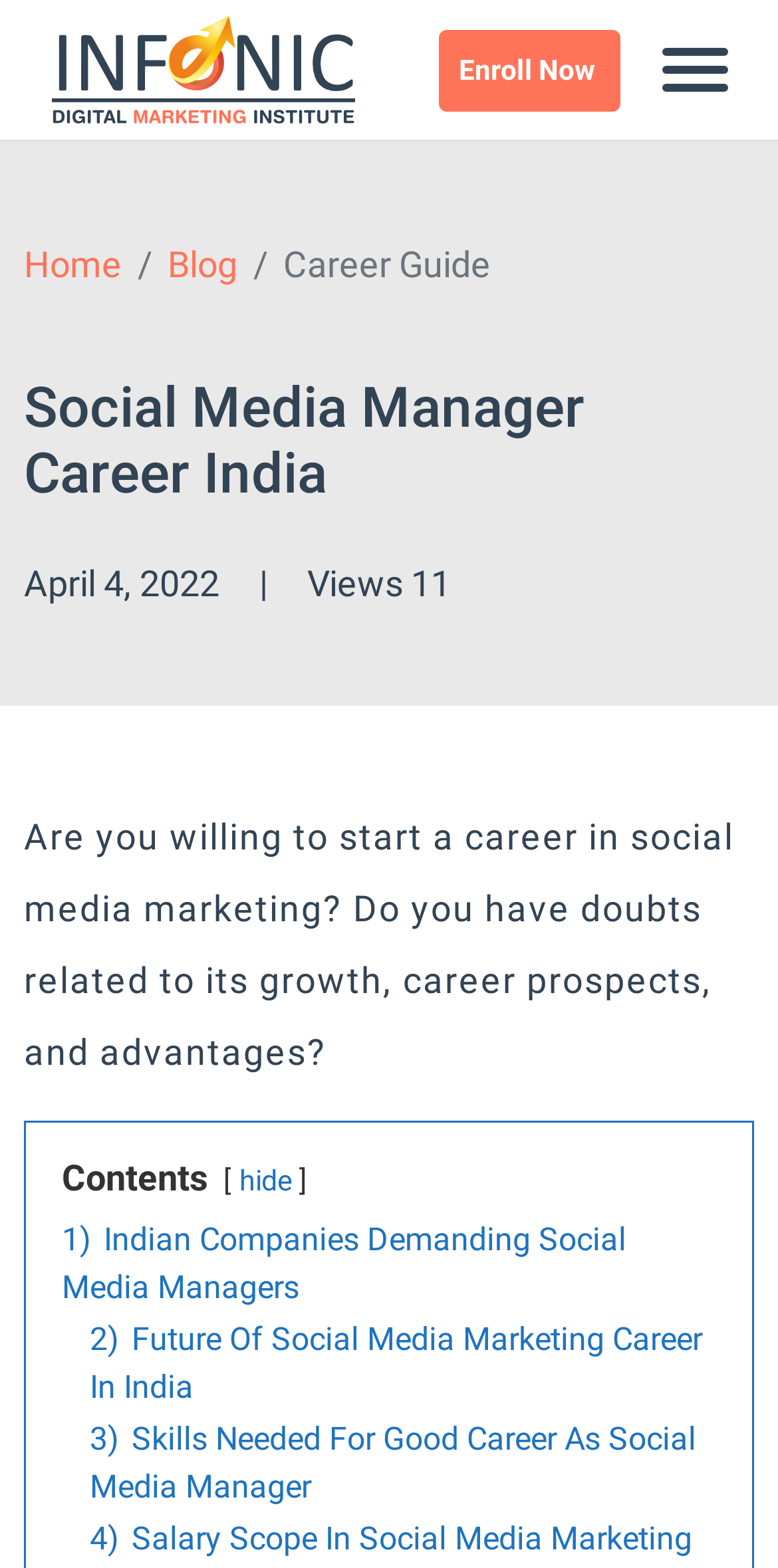Identify and extract the heading text of the webpage.

Social Media Manager Career India